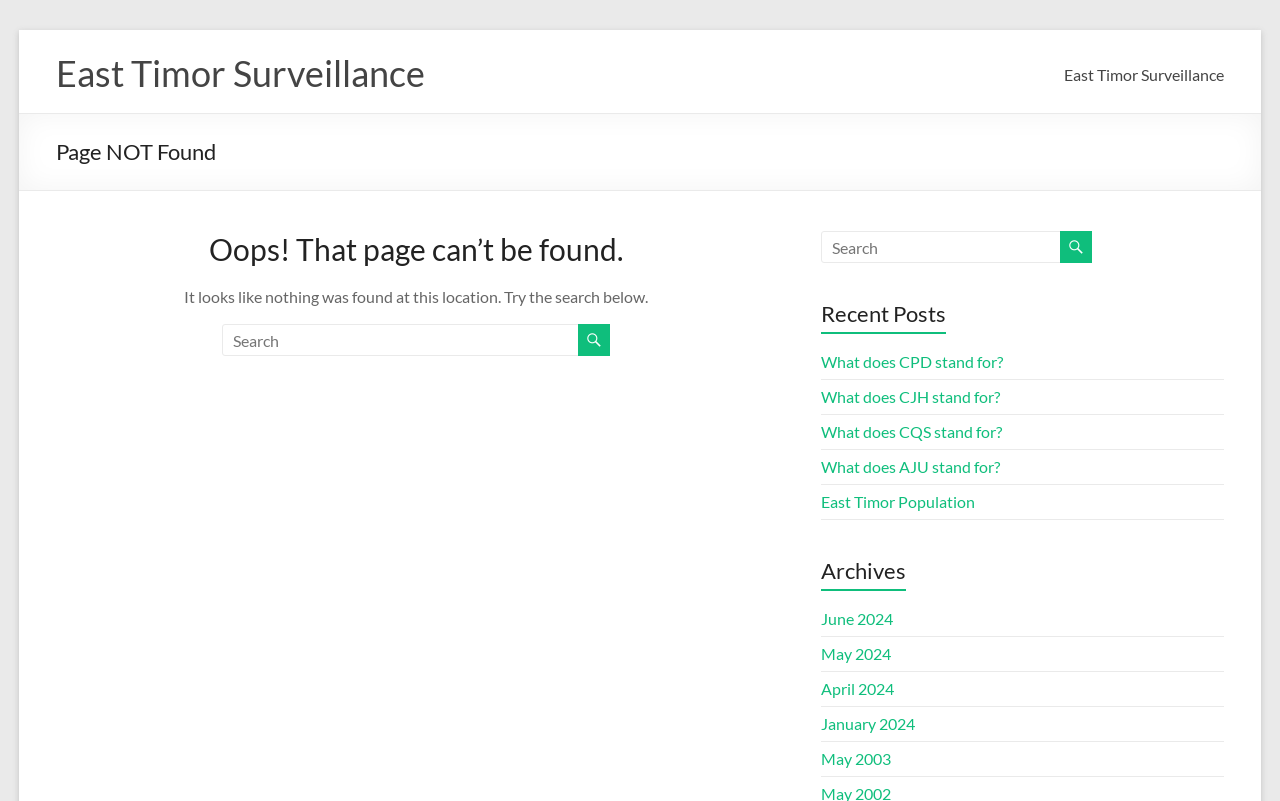Provide your answer in a single word or phrase: 
What is the icon on the search button?

Magnifying glass